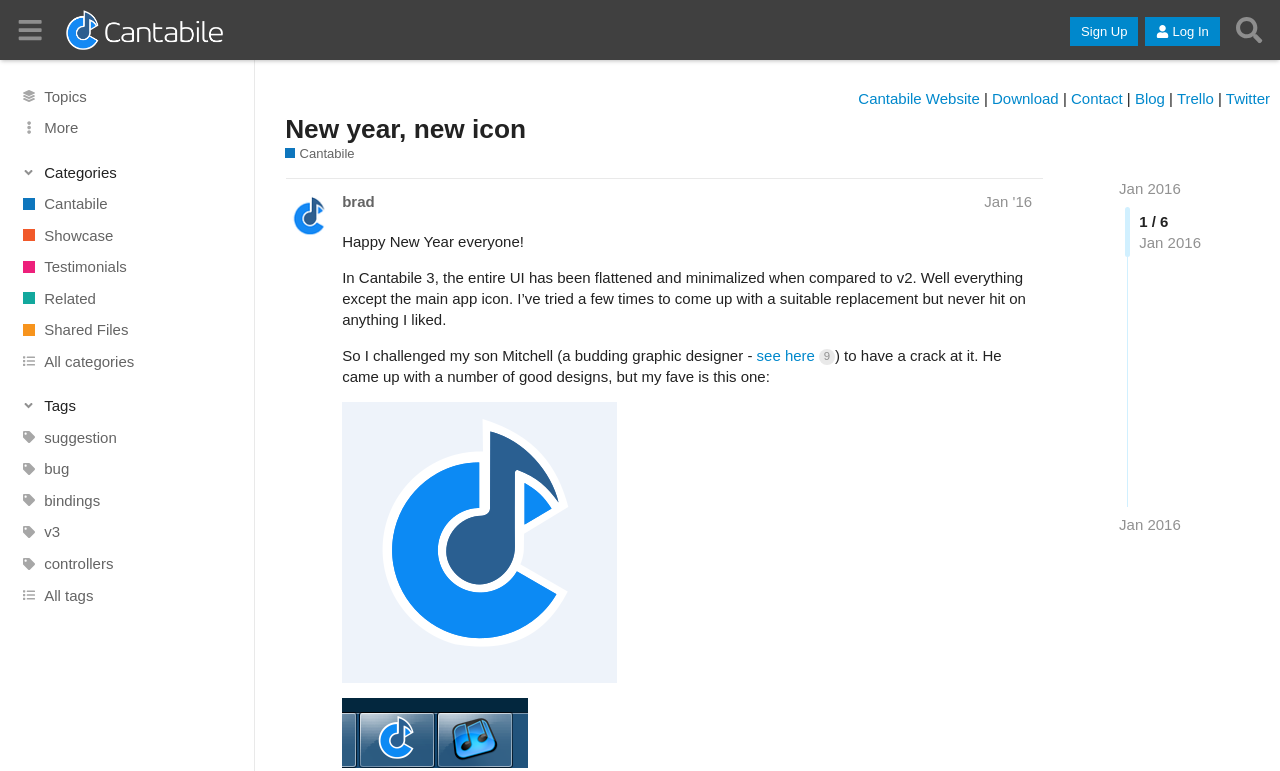What is the topic of the discussion?
Answer with a single word or phrase, using the screenshot for reference.

Cantabile 3 UI